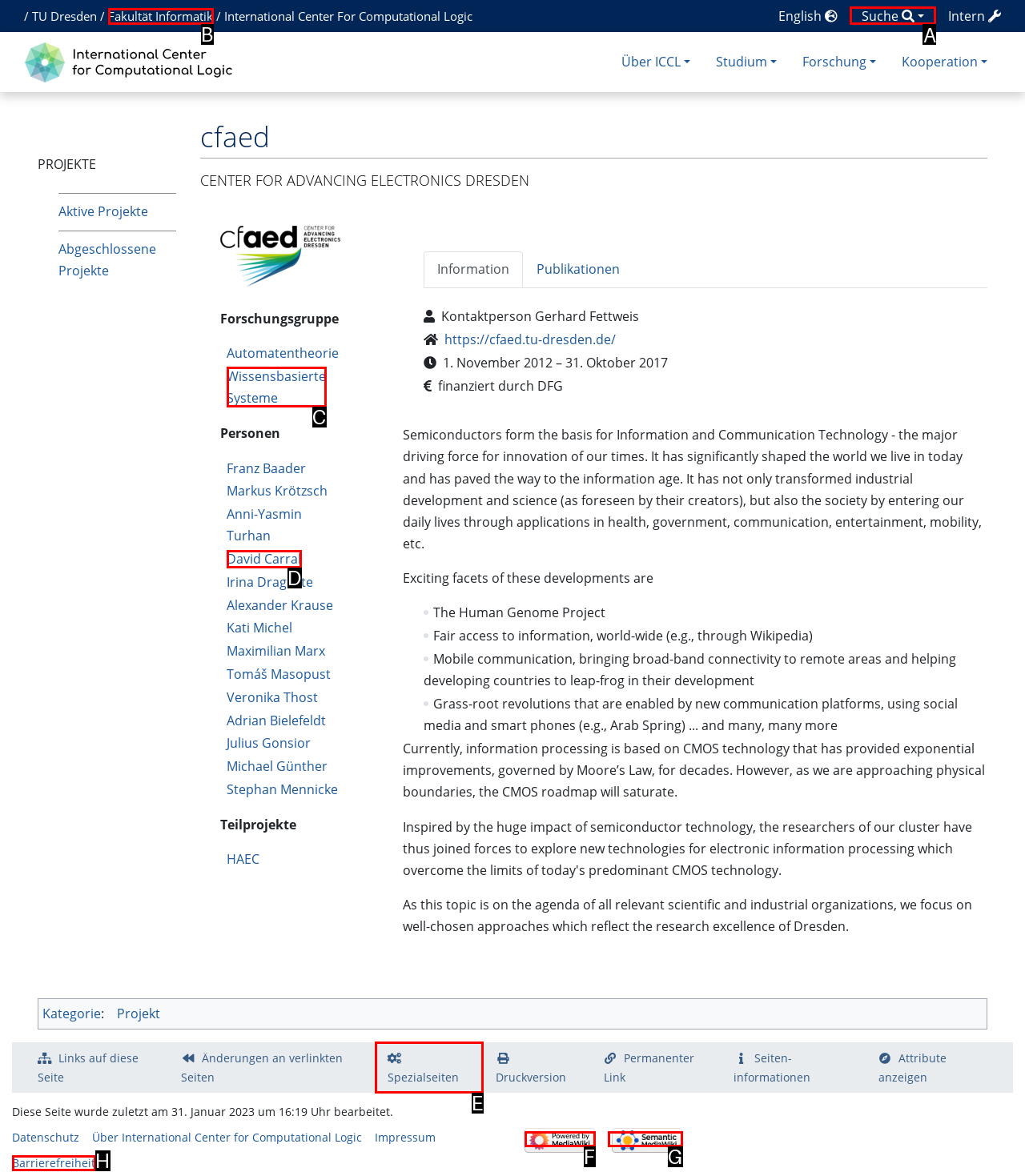Select the appropriate HTML element to click on to finish the task: Search for something.
Answer with the letter corresponding to the selected option.

A